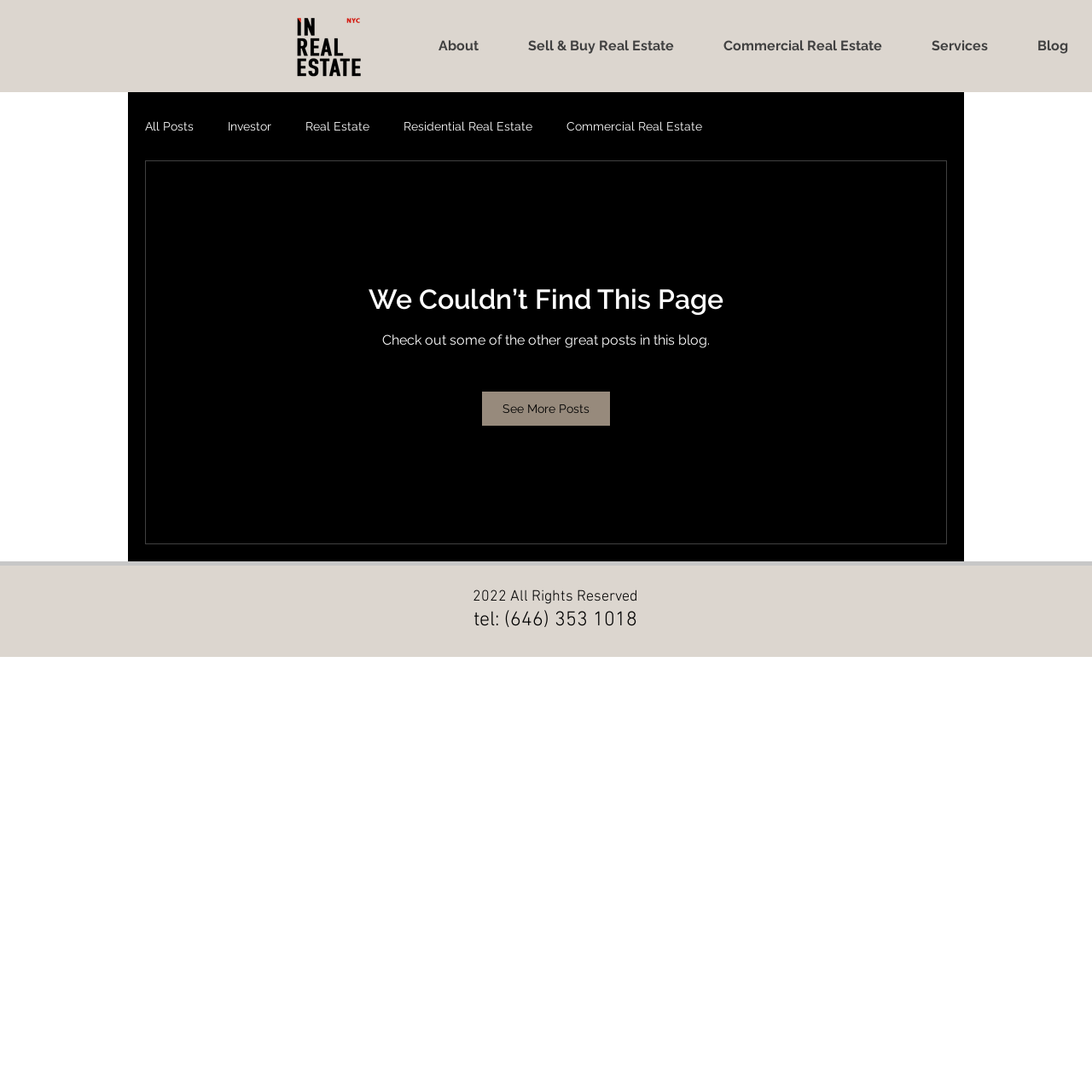What is the contact information provided at the bottom of the page?
Using the image, elaborate on the answer with as much detail as possible.

At the bottom of the page, I can see a heading that mentions '2022 All Rights Reserved tel: (646) 353 1018', which provides a phone number as contact information.